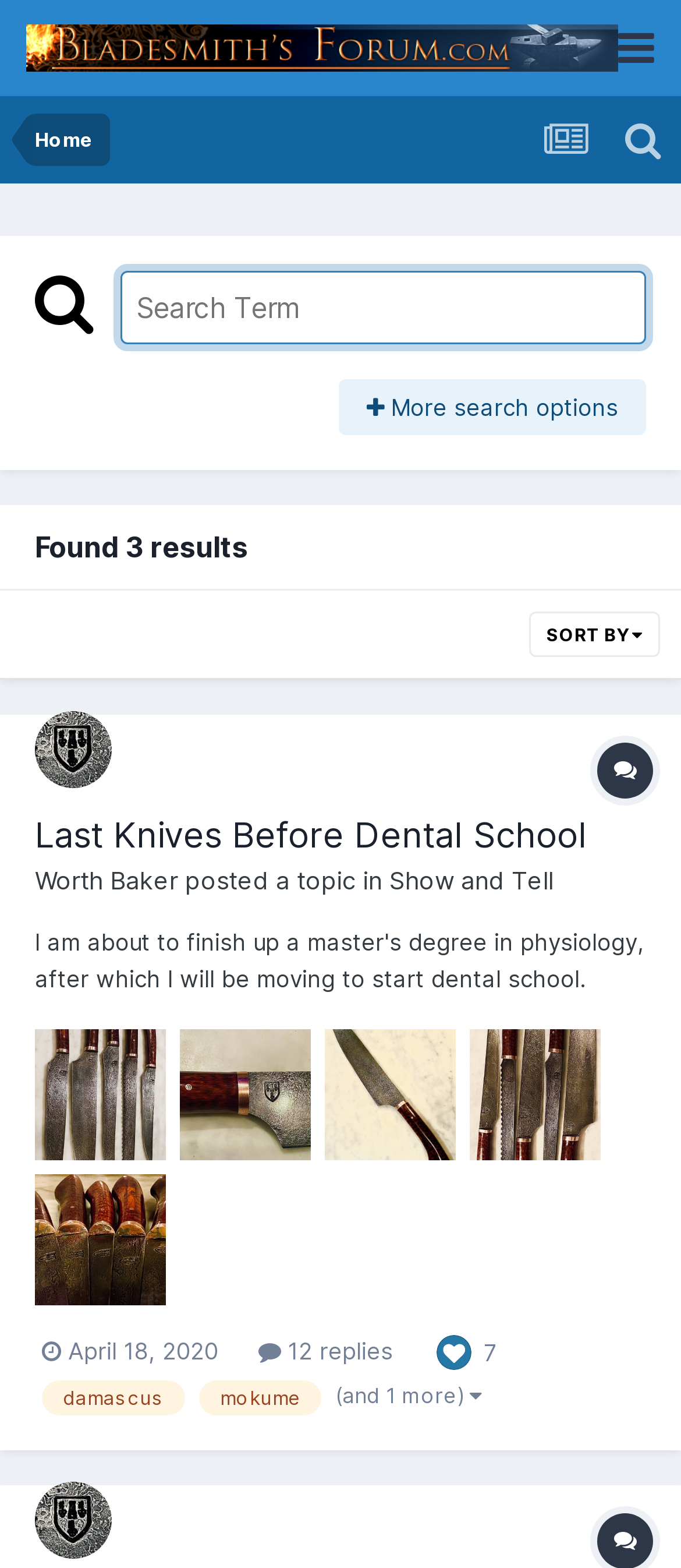Please provide a comprehensive answer to the question below using the information from the image: What is the date of the first result?

The answer can be found in the link ' April 18, 2020' which is located below the first result and indicates the date when the topic was posted.